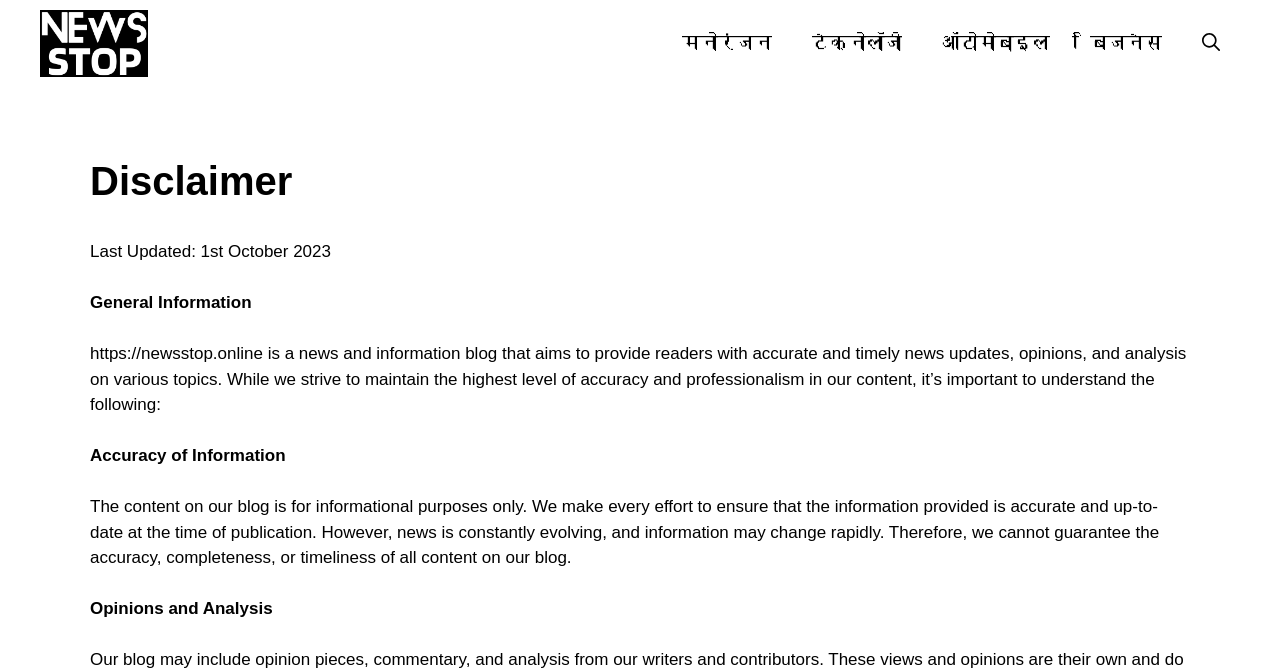Identify the bounding box of the HTML element described as: "aria-label="Open search"".

[0.923, 0.017, 0.969, 0.114]